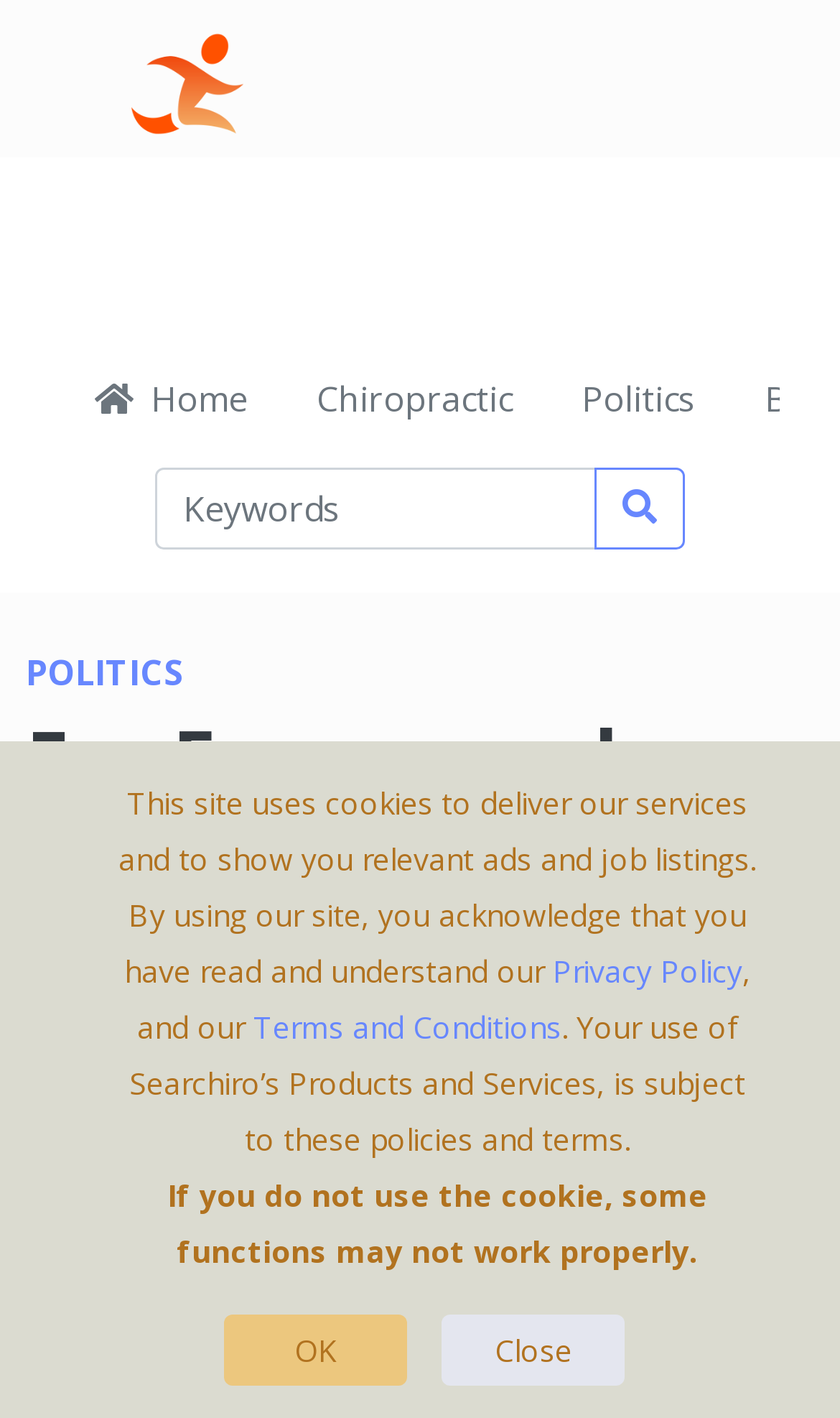What is the name of the website?
Provide a short answer using one word or a brief phrase based on the image.

Searchiro